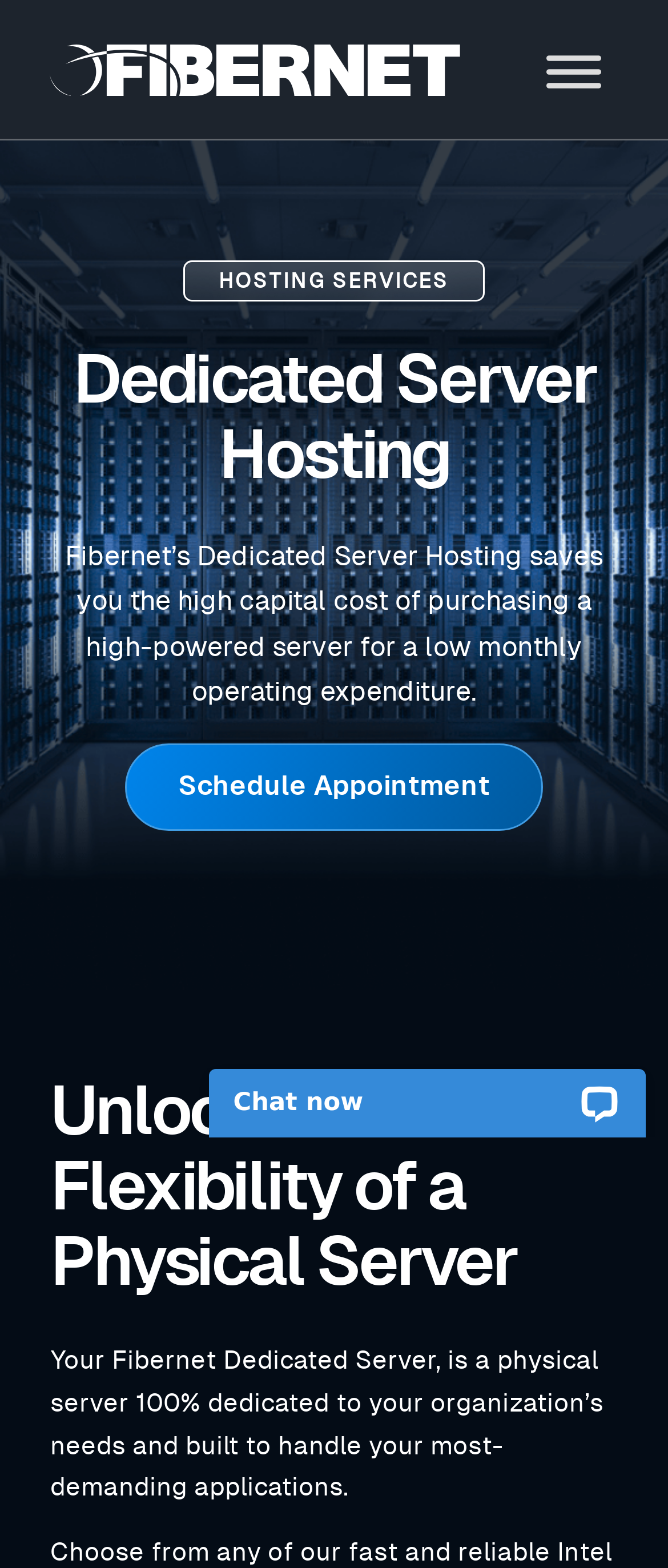Please find and provide the title of the webpage.

Dedicated Server Hosting